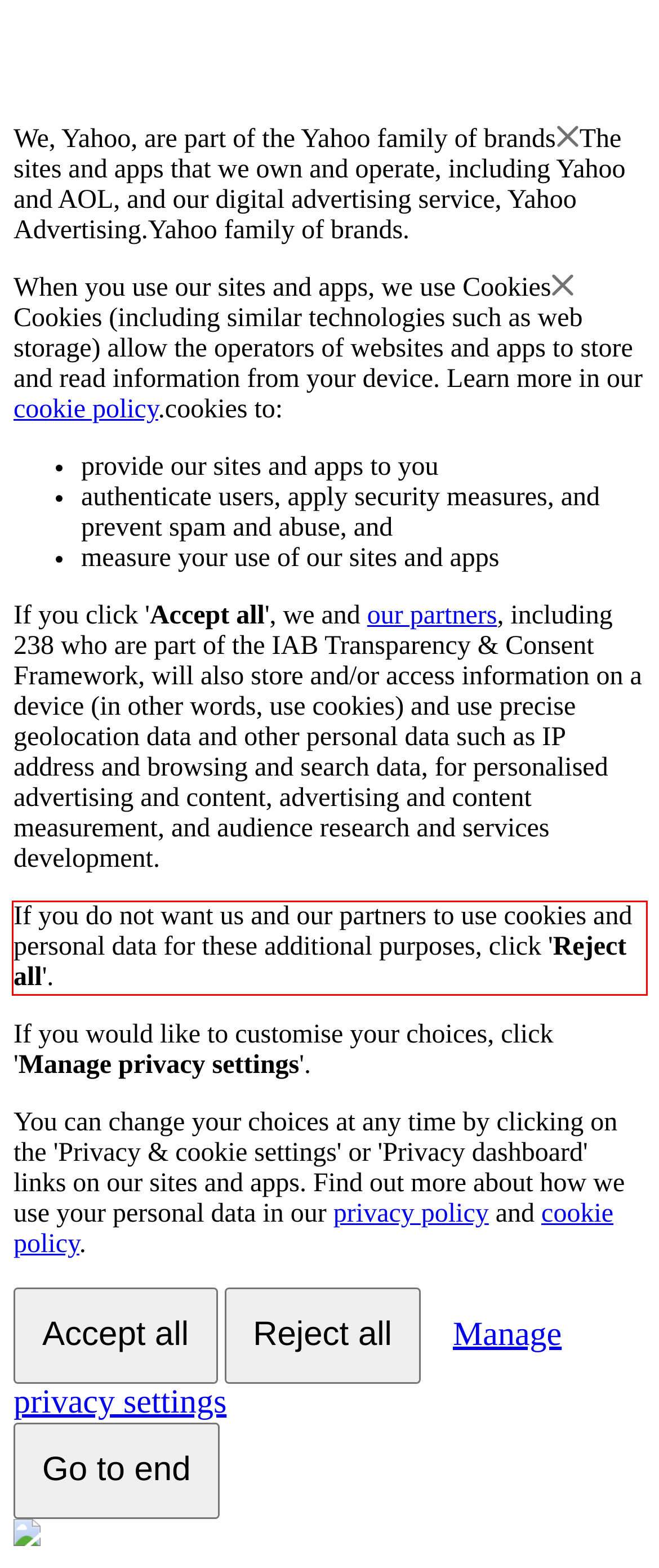Look at the webpage screenshot and recognize the text inside the red bounding box.

If you do not want us and our partners to use cookies and personal data for these additional purposes, click 'Reject all'.